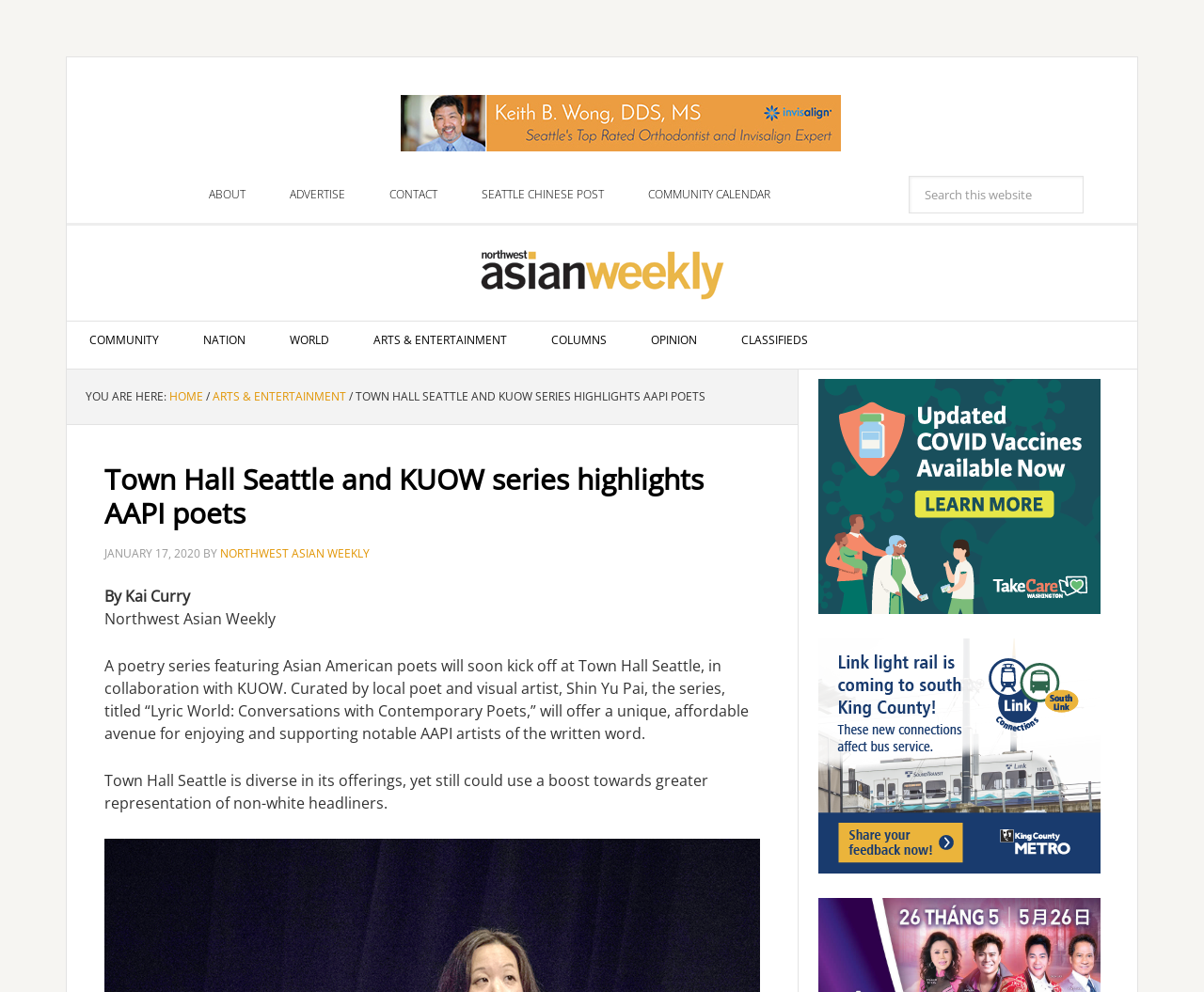What is the date of the article?
Please provide a comprehensive answer based on the visual information in the image.

The date of the article can be found in the article metadata, where it is displayed as 'JANUARY 17, 2020'.